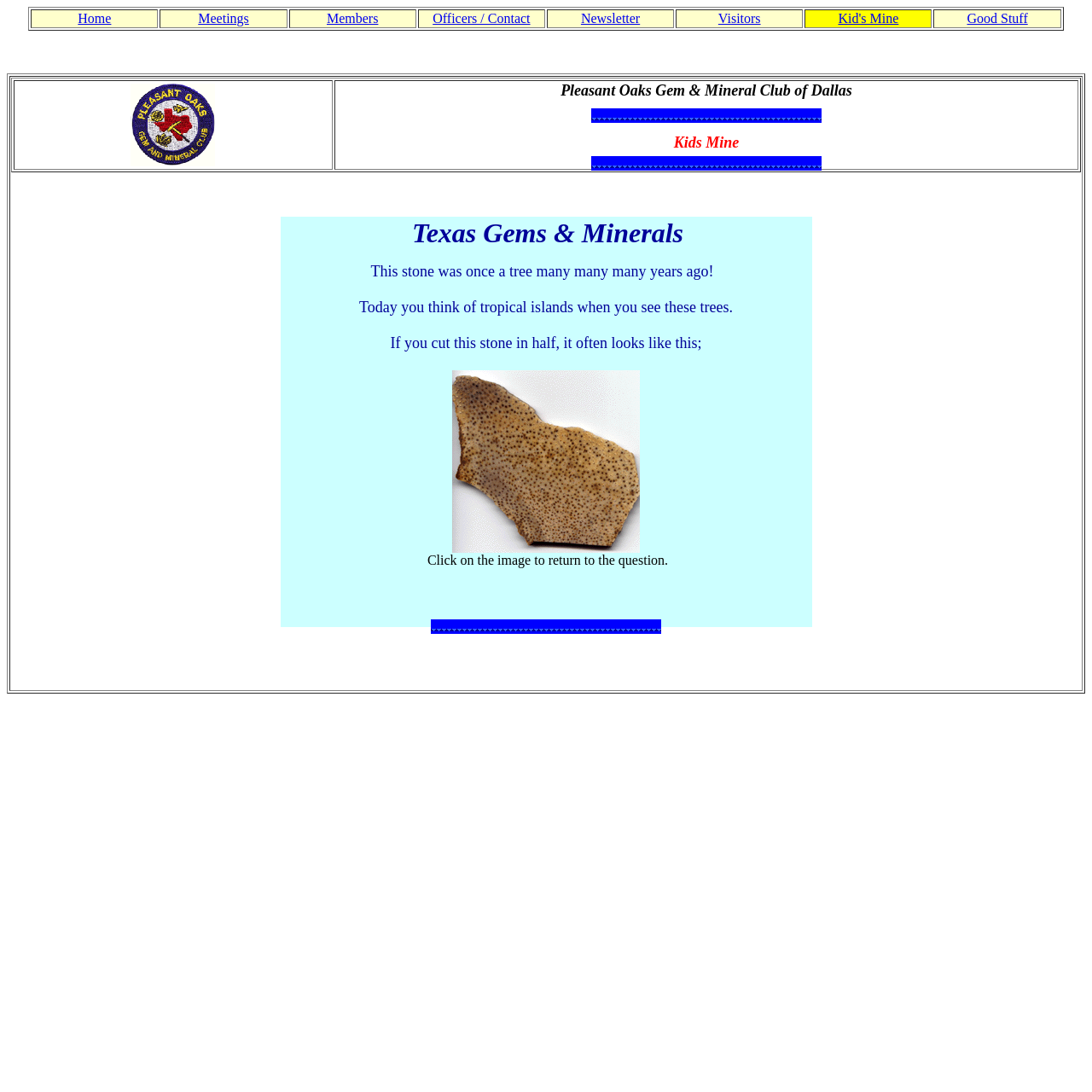Please provide a brief answer to the following inquiry using a single word or phrase:
What is the purpose of the link in the gridcell?

To return to the question